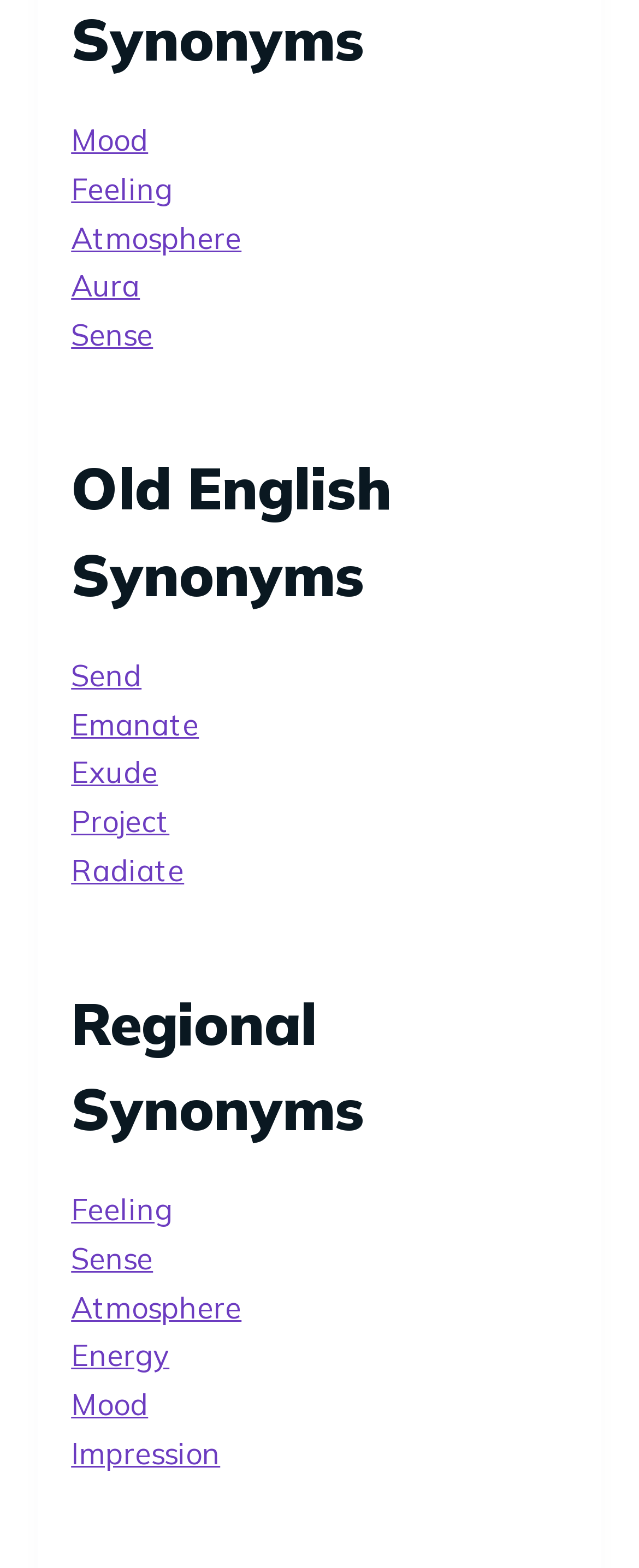Based on the visual content of the image, answer the question thoroughly: How many headings are there on the webpage?

I identified two headings on the webpage, which are 'Old English Synonyms' and 'Regional Synonyms'.